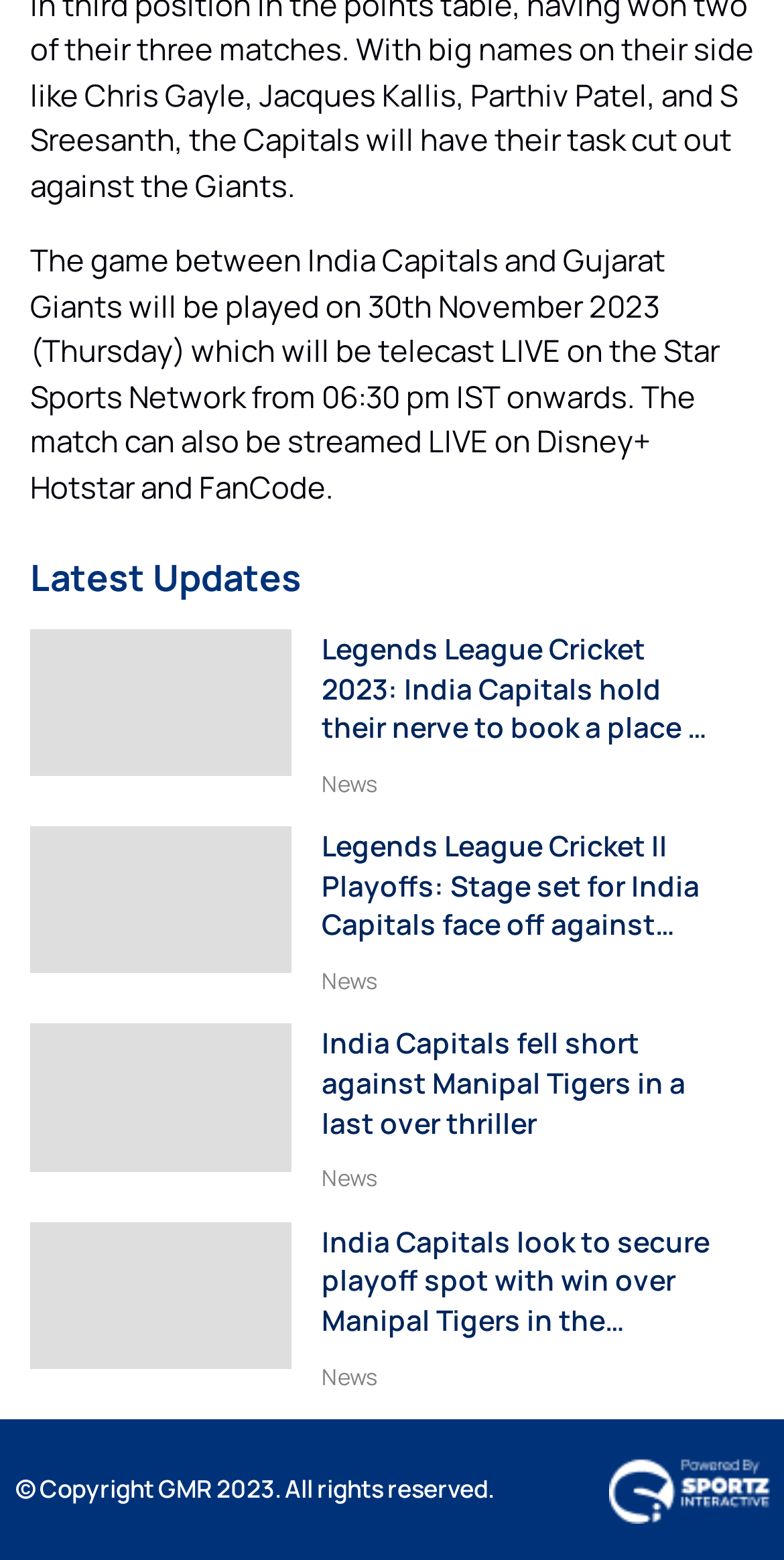Please identify the bounding box coordinates of where to click in order to follow the instruction: "Visit the Sportz Interactive website".

[0.776, 0.932, 0.981, 0.978]